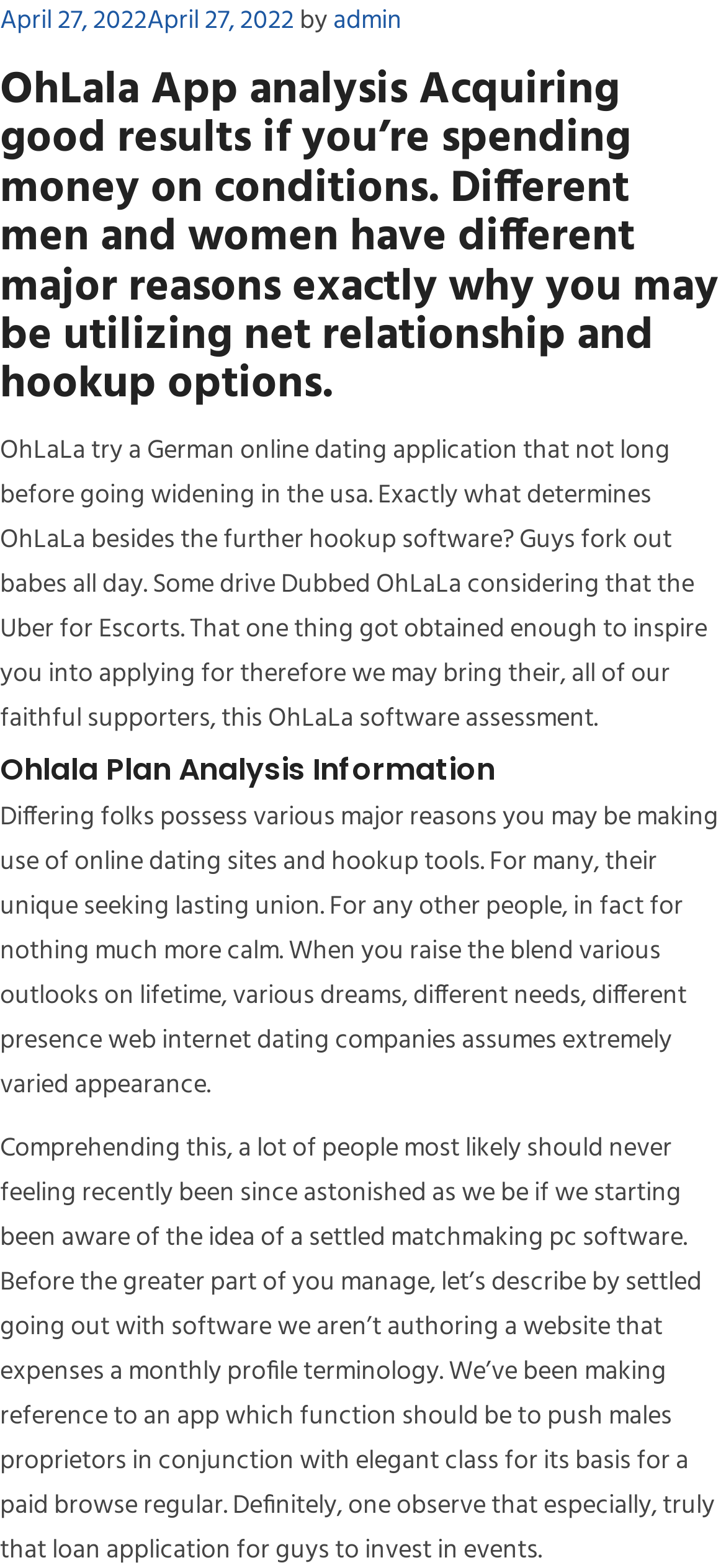Reply to the question with a brief word or phrase: What is OhLaLa?

German online dating application